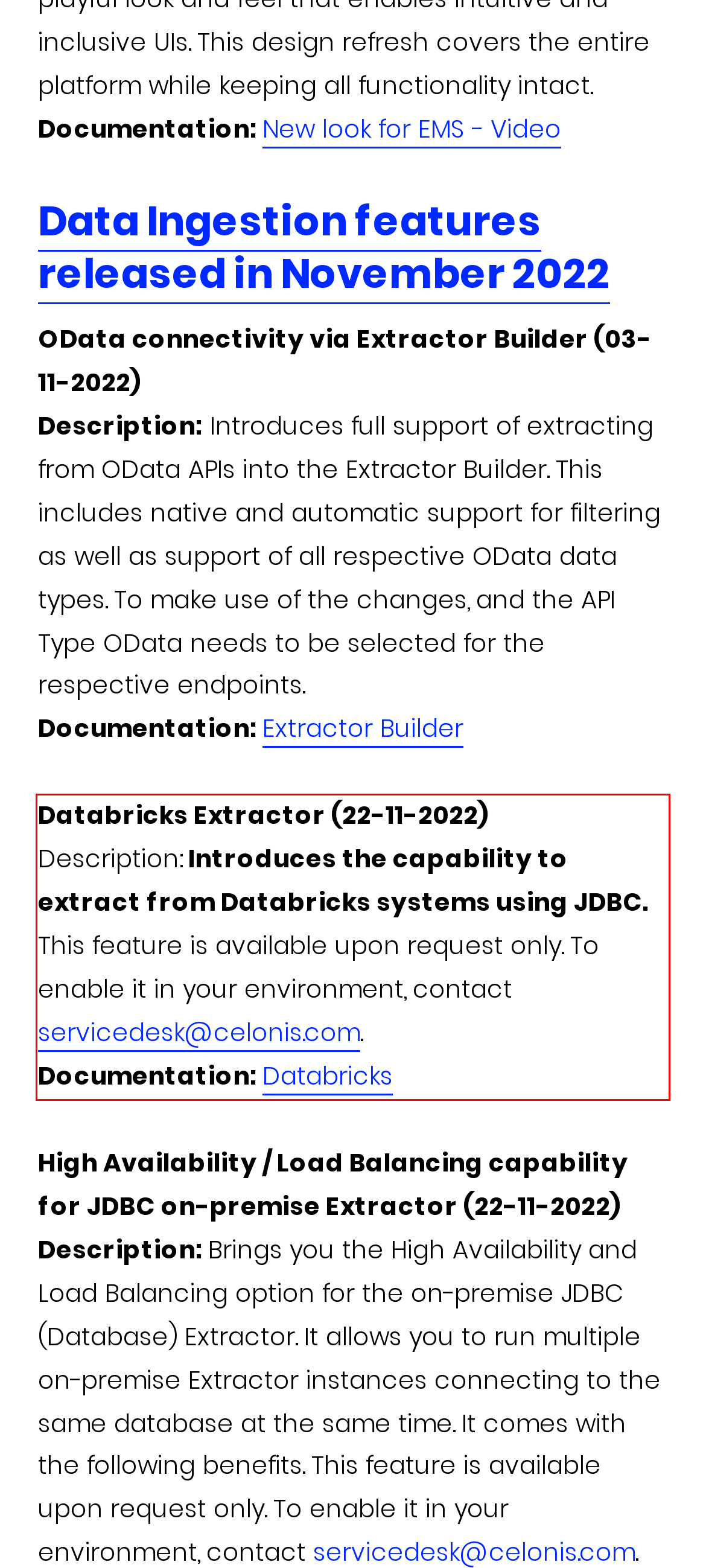Please analyze the screenshot of a webpage and extract the text content within the red bounding box using OCR.

Databricks Extractor (22-11-2022) Description: Introduces the capability to extract from Databricks systems using JDBC. This feature is available upon request only. To enable it in your environment, contact servicedesk@celonis.com. Documentation: Databricks